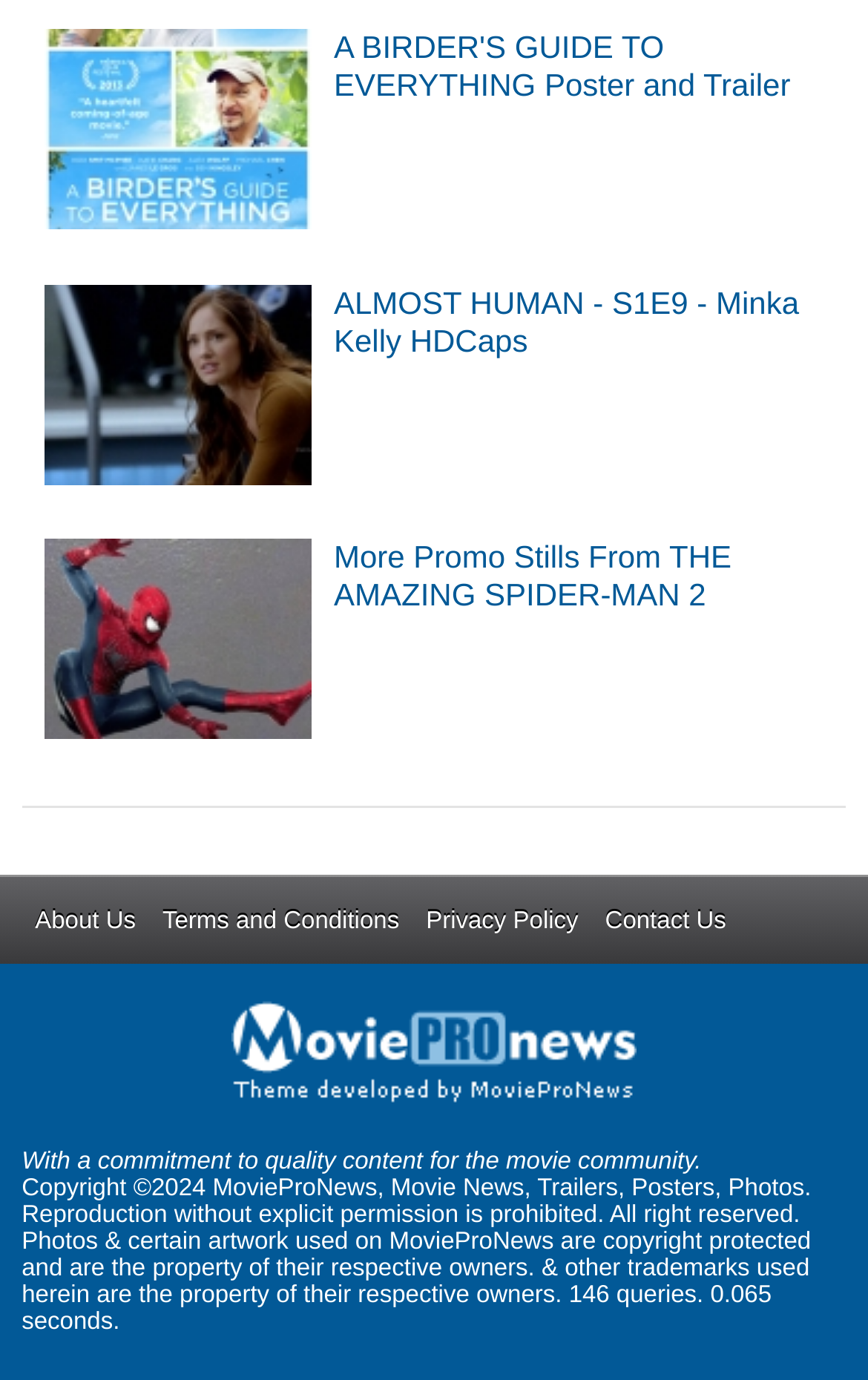Specify the bounding box coordinates of the region I need to click to perform the following instruction: "View More Promo Stills From THE AMAZING SPIDER-MAN 2". The coordinates must be four float numbers in the range of 0 to 1, i.e., [left, top, right, bottom].

[0.051, 0.391, 0.359, 0.543]